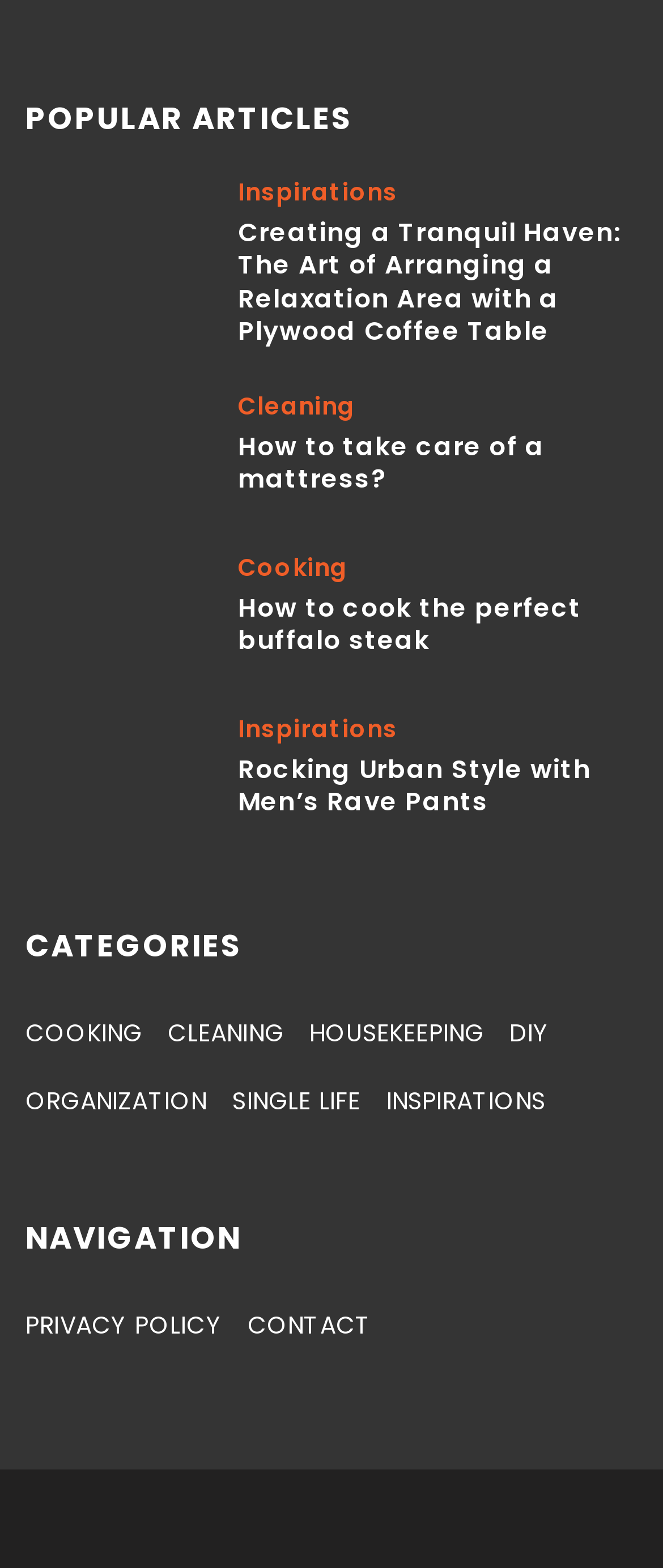Please indicate the bounding box coordinates of the element's region to be clicked to achieve the instruction: "Navigate to cooking category". Provide the coordinates as four float numbers between 0 and 1, i.e., [left, top, right, bottom].

[0.038, 0.648, 0.215, 0.669]